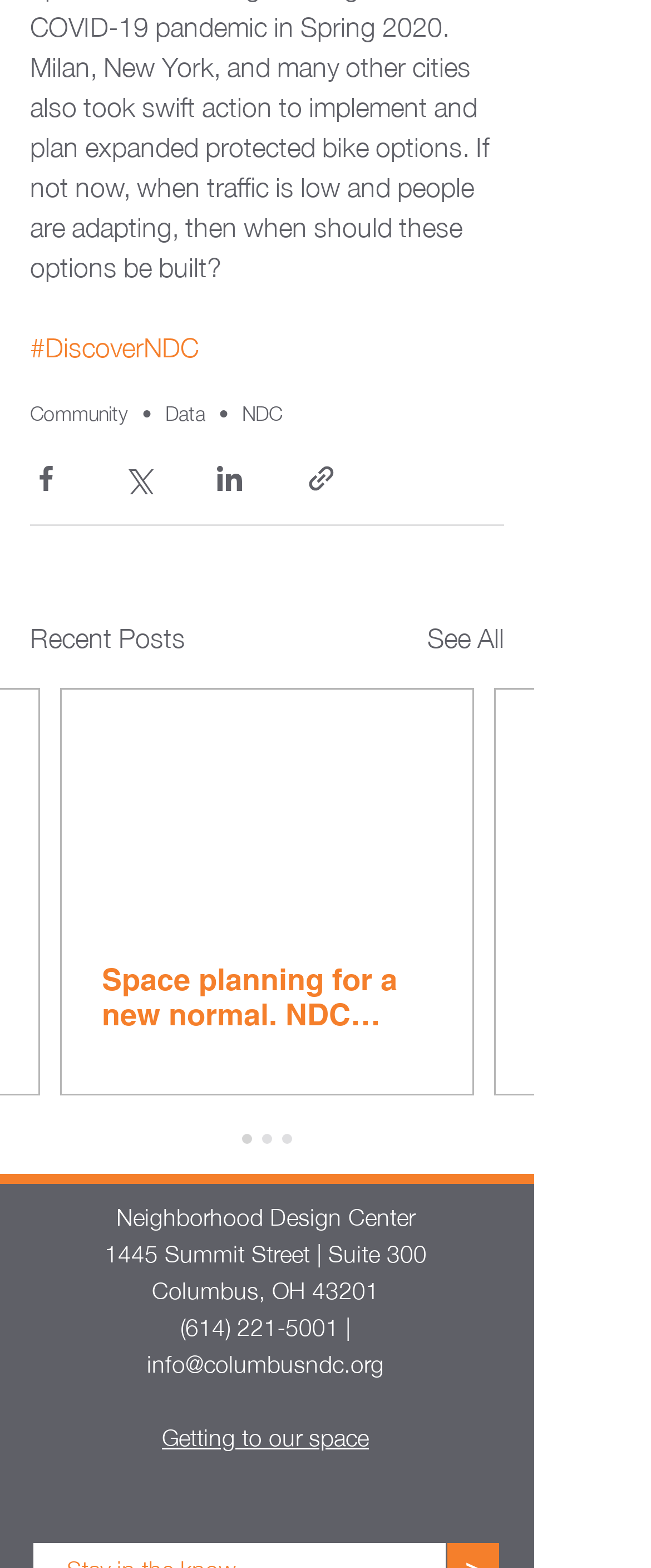Determine the bounding box coordinates for the area you should click to complete the following instruction: "Click on DiscoverNDC".

[0.046, 0.212, 0.305, 0.231]